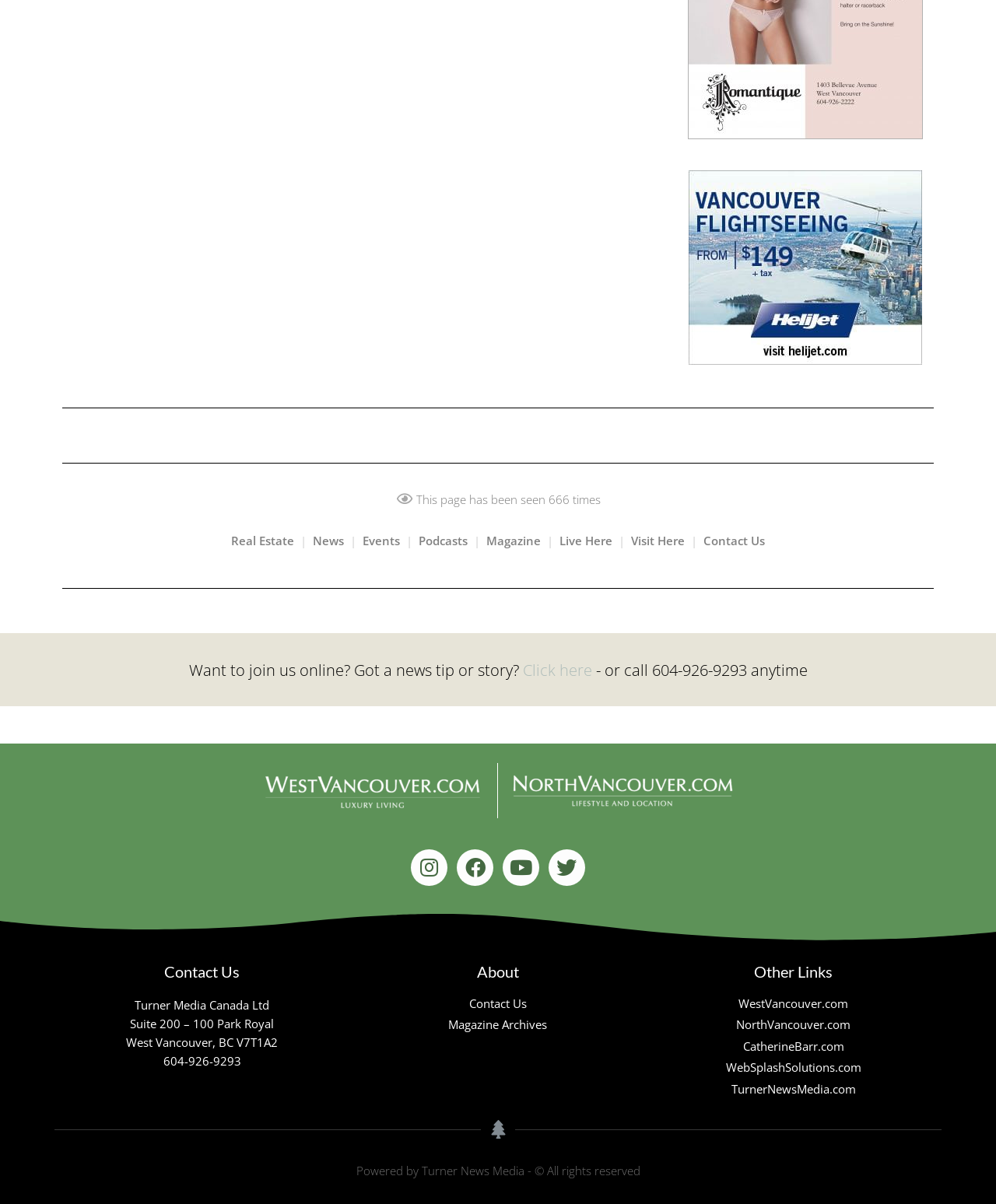Locate the bounding box coordinates of the clickable area to execute the instruction: "Follow on Instagram". Provide the coordinates as four float numbers between 0 and 1, represented as [left, top, right, bottom].

[0.413, 0.705, 0.449, 0.736]